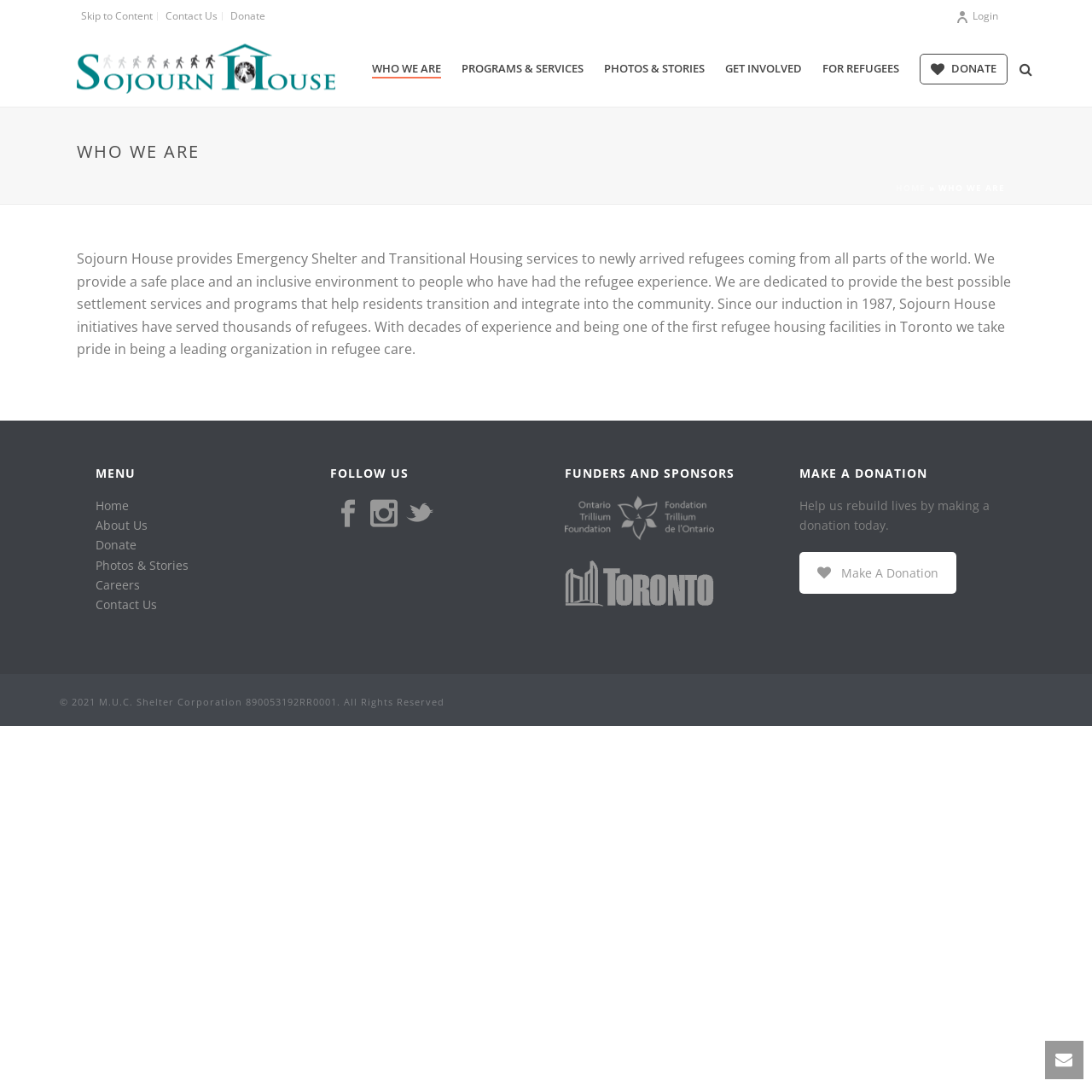How many refugees have been served by Sojourn House initiatives?
From the image, respond using a single word or phrase.

thousands